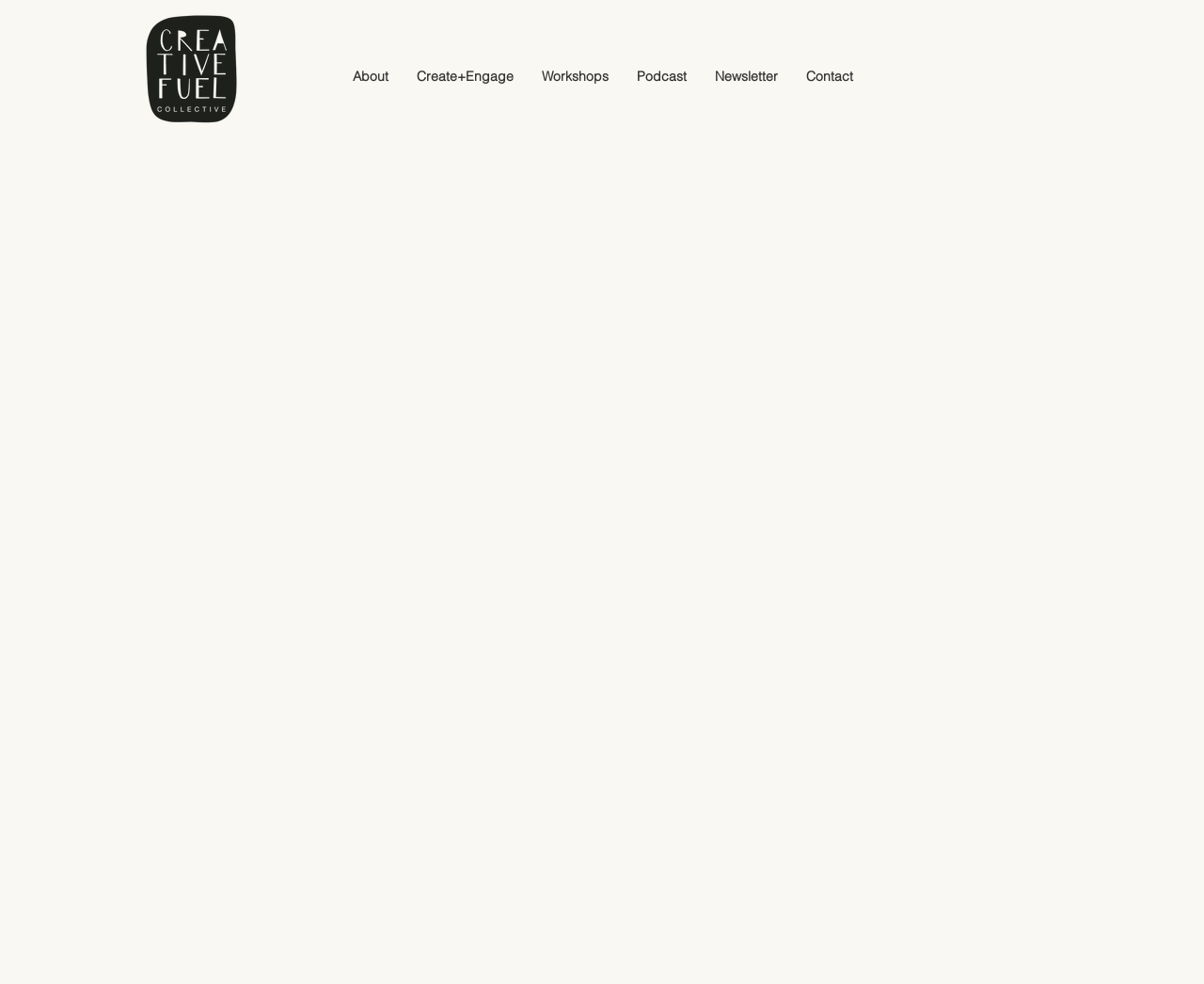Give a full account of the webpage's elements and their arrangement.

The webpage is about Creative Fuel, a platform that offers resources and services related to creativity and art. At the top left corner, there is a Creative Fuel logo, which is a circular black icon. To the right of the logo, there is a navigation menu labeled "Site" that contains several links, including "About", "Create+Engage", "Workshops", "Podcast", "Newsletter", and "Contact". These links are arranged horizontally, with "About" being the first link on the left and "Contact" being the last link on the right. The main content of the webpage is not immediately apparent from the provided accessibility tree, but the meta description suggests that it may be related to creating impressionistic weather art that captures the moods of late fall.